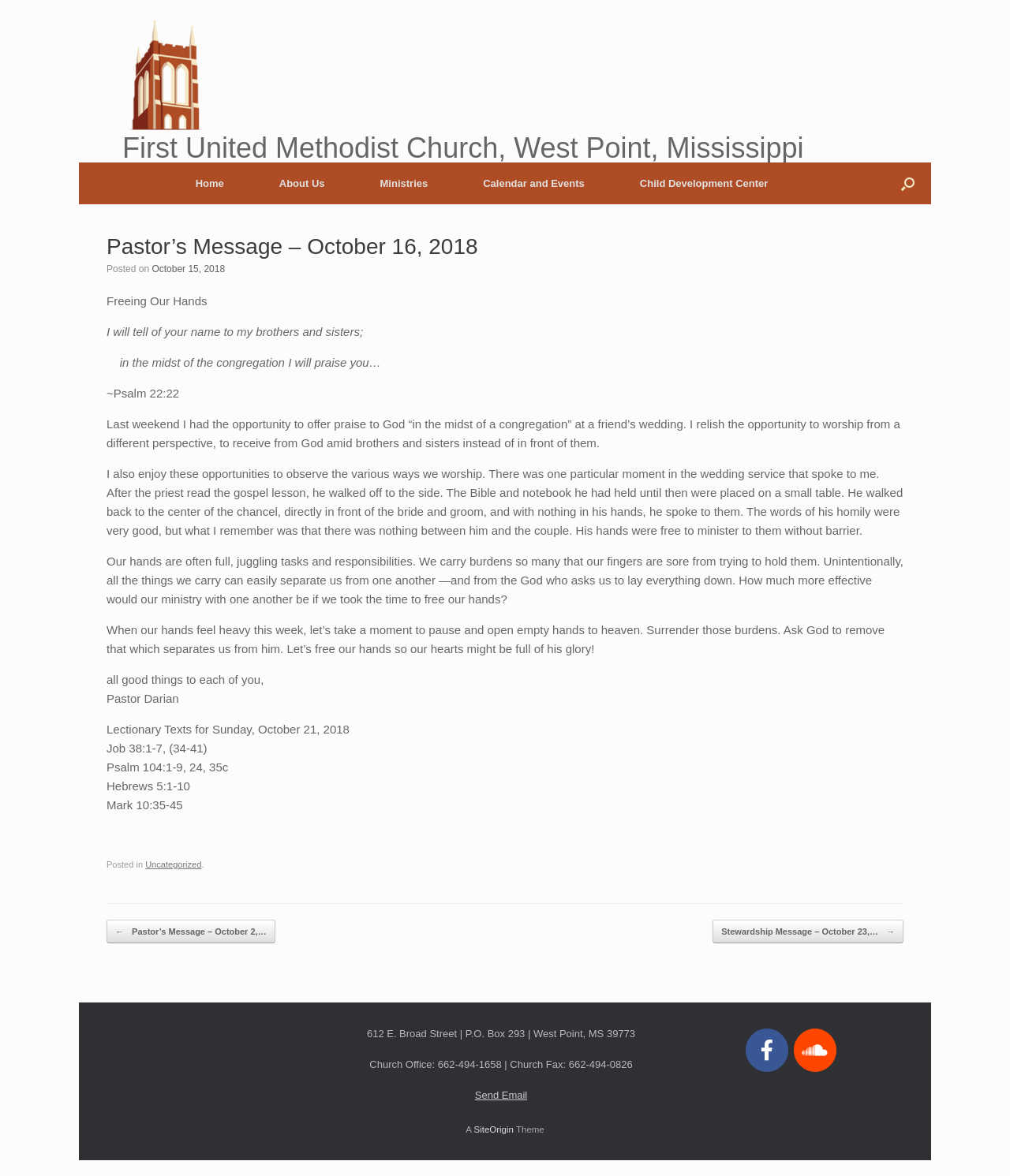Using the given element description, provide the bounding box coordinates (top-left x, top-left y, bottom-right x, bottom-right y) for the corresponding UI element in the screenshot: parent_node: Comment name="author" placeholder="Name *"

None